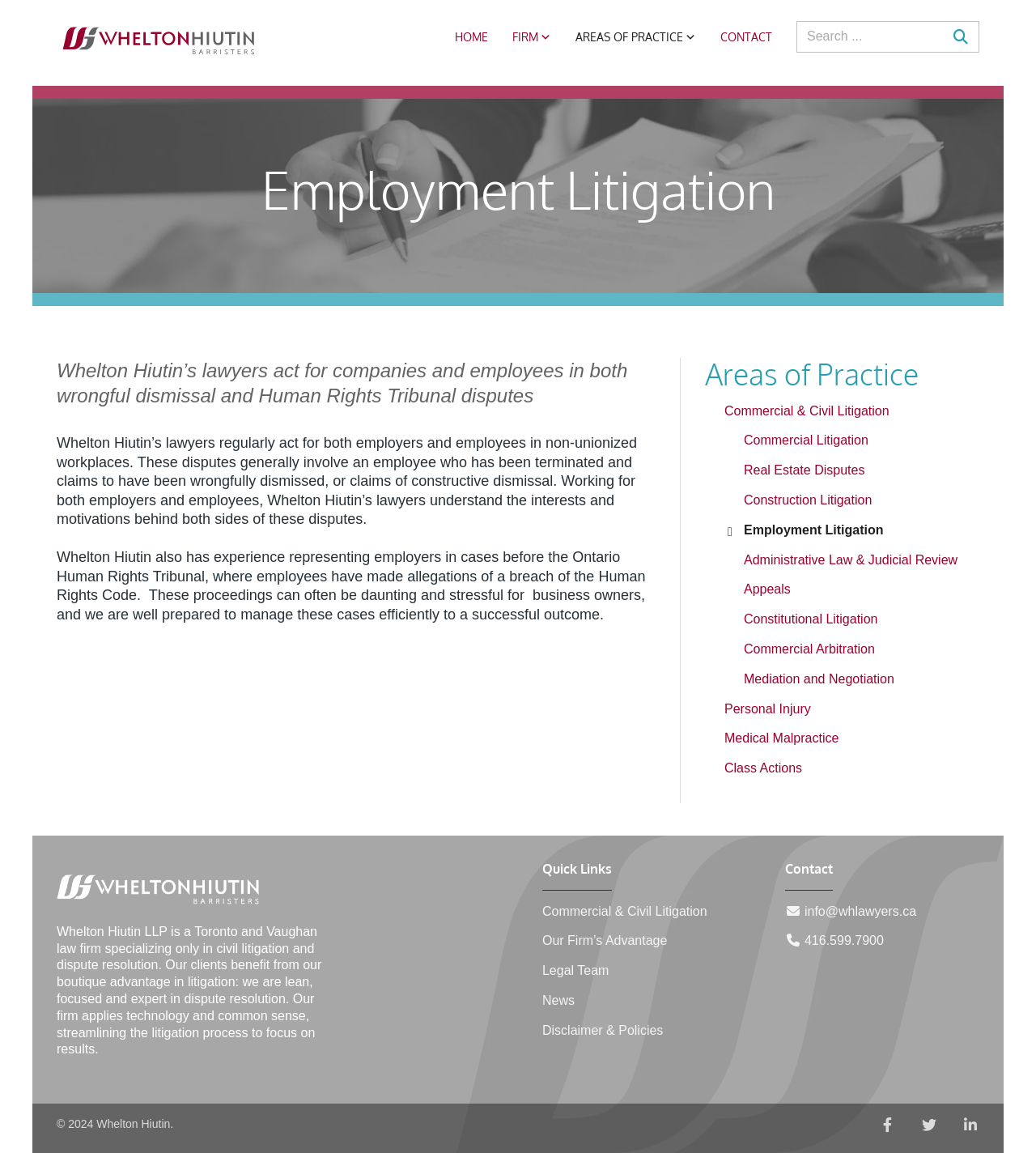Determine the bounding box coordinates of the clickable region to follow the instruction: "Search for something".

[0.769, 0.018, 0.945, 0.046]